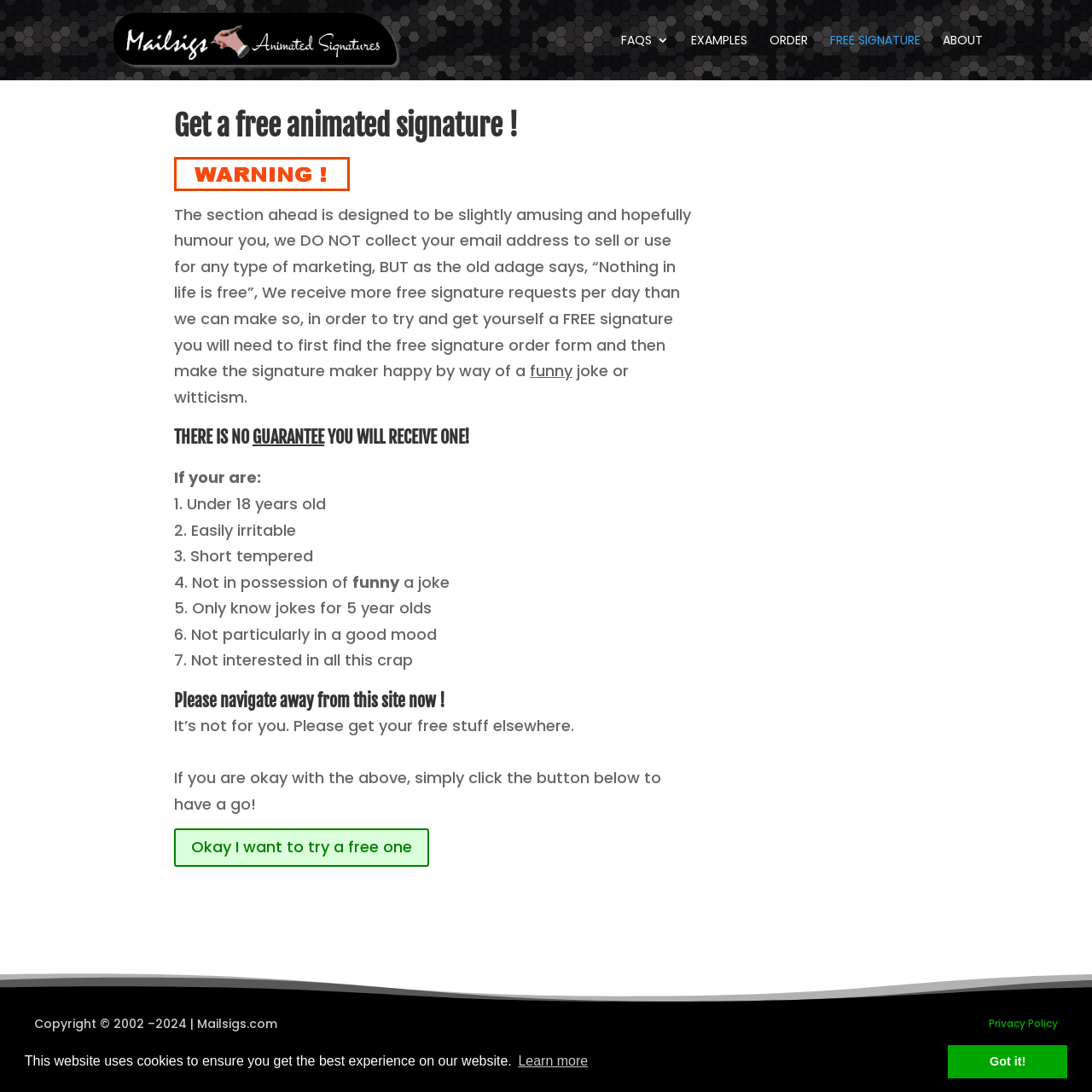Find the bounding box coordinates of the element you need to click on to perform this action: 'Check the Privacy Policy'. The coordinates should be represented by four float values between 0 and 1, in the format [left, top, right, bottom].

[0.905, 0.926, 0.969, 0.95]